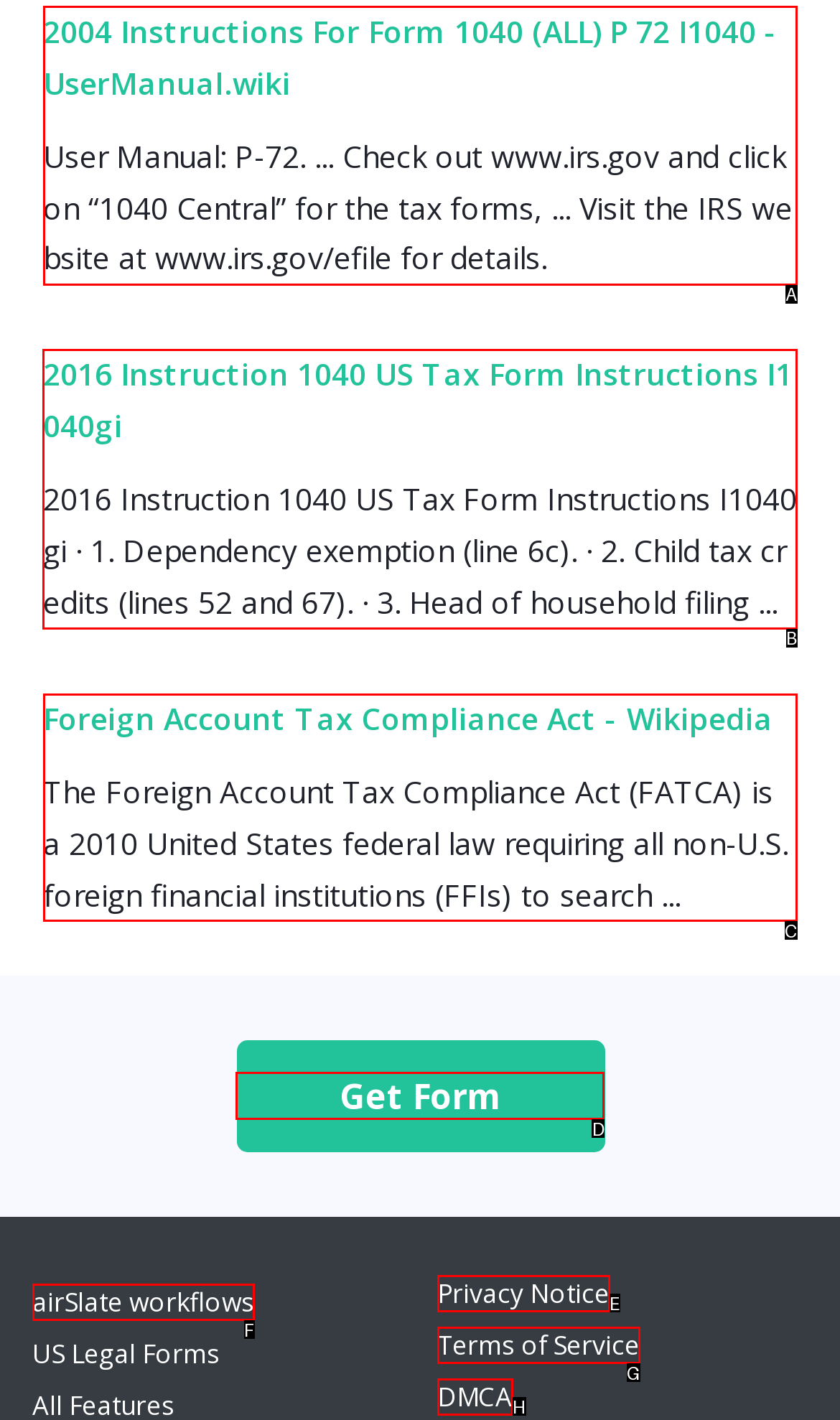Find the option you need to click to complete the following instruction: View 2016 Instruction 1040 US Tax Form Instructions
Answer with the corresponding letter from the choices given directly.

B